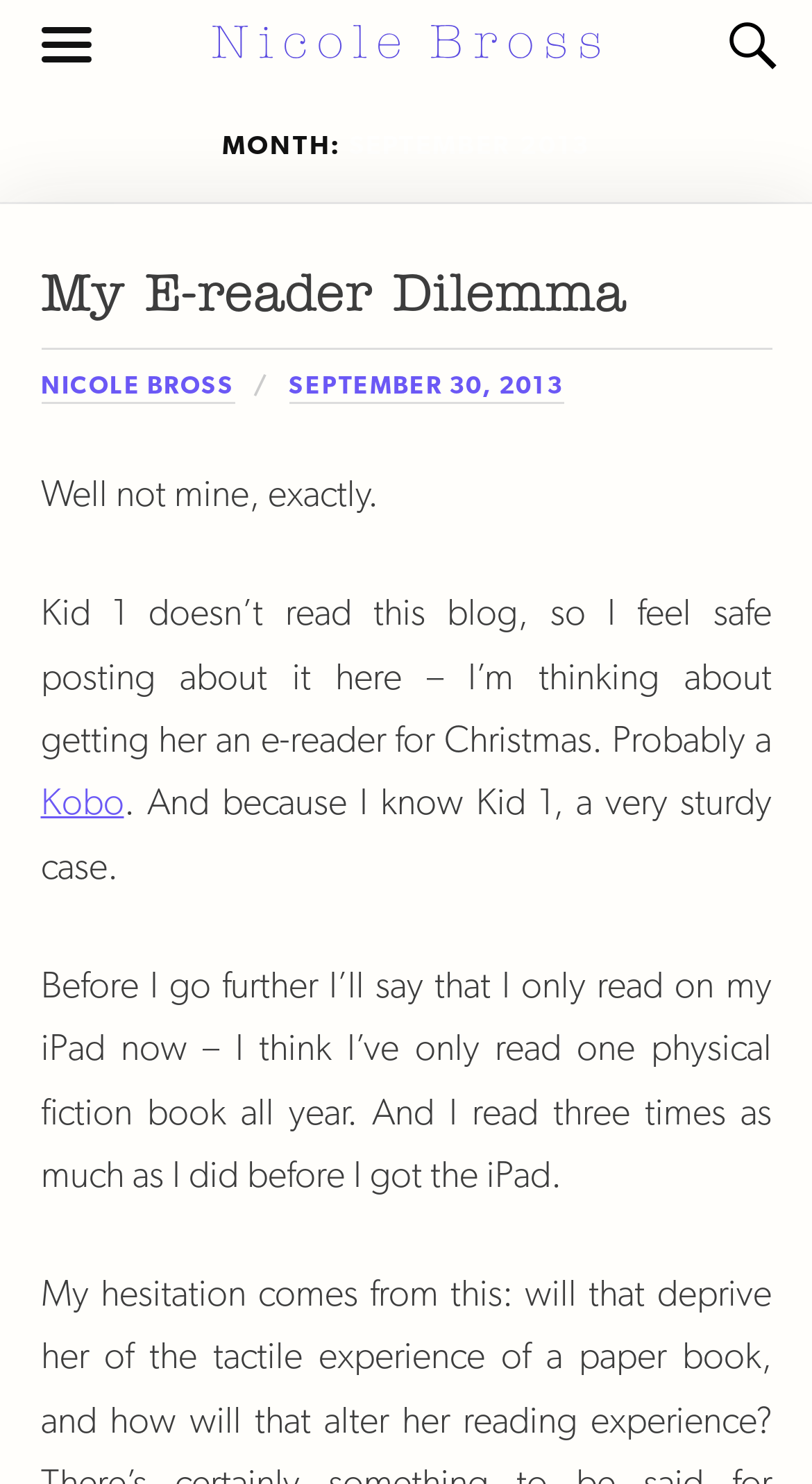Please provide a comprehensive response to the question based on the details in the image: What is the month and year mentioned on the page?

The heading 'MONTH: SEPTEMBER 2013' clearly indicates the month and year mentioned on the page.